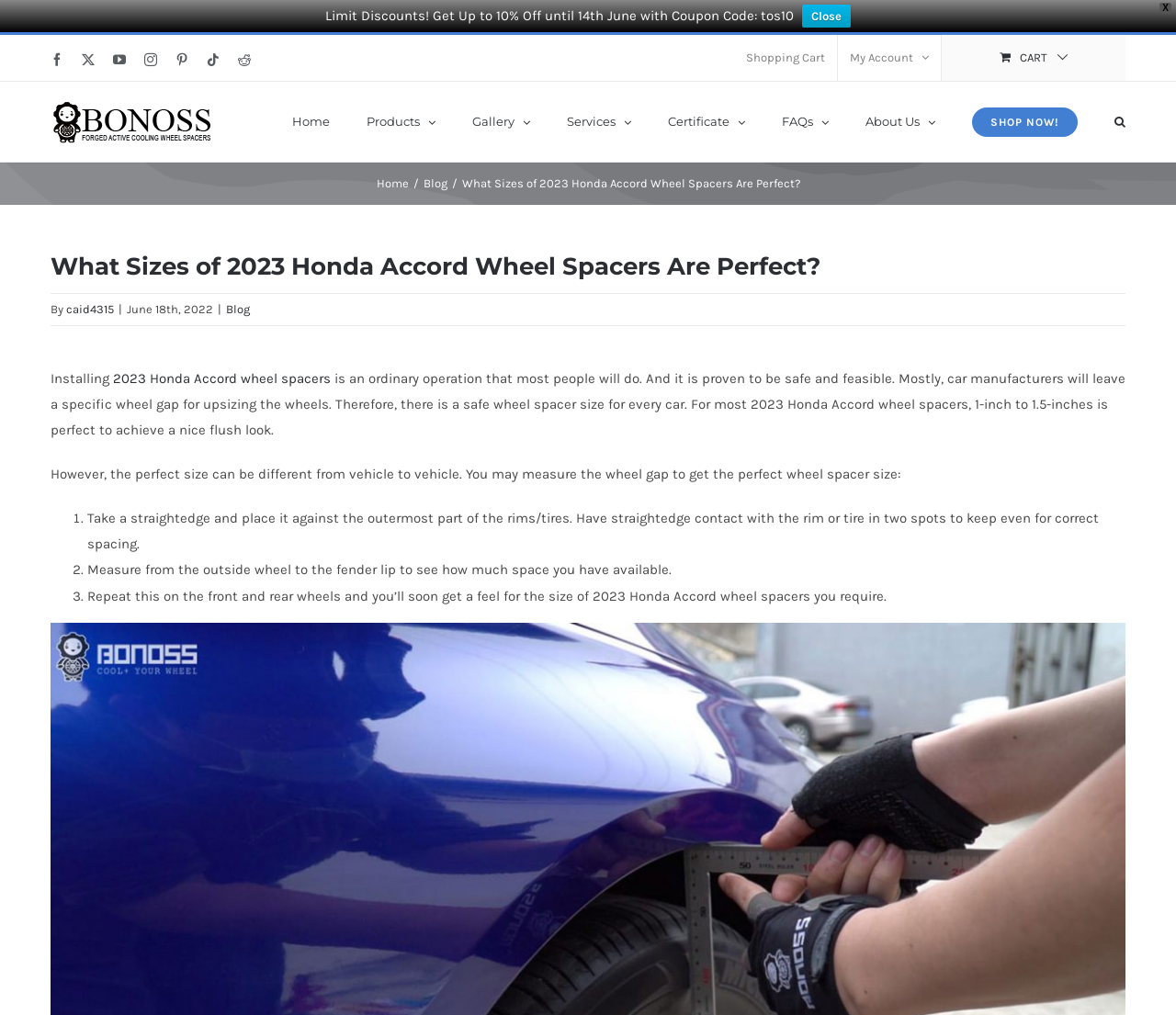How many steps are involved in measuring the wheel gap?
Refer to the image and give a detailed answer to the query.

The webpage provides a step-by-step guide on how to measure the wheel gap. There are three steps involved: taking a straightedge and placing it against the outermost part of the rims/tires, measuring from the outside wheel to the fender lip, and repeating this process on the front and rear wheels.